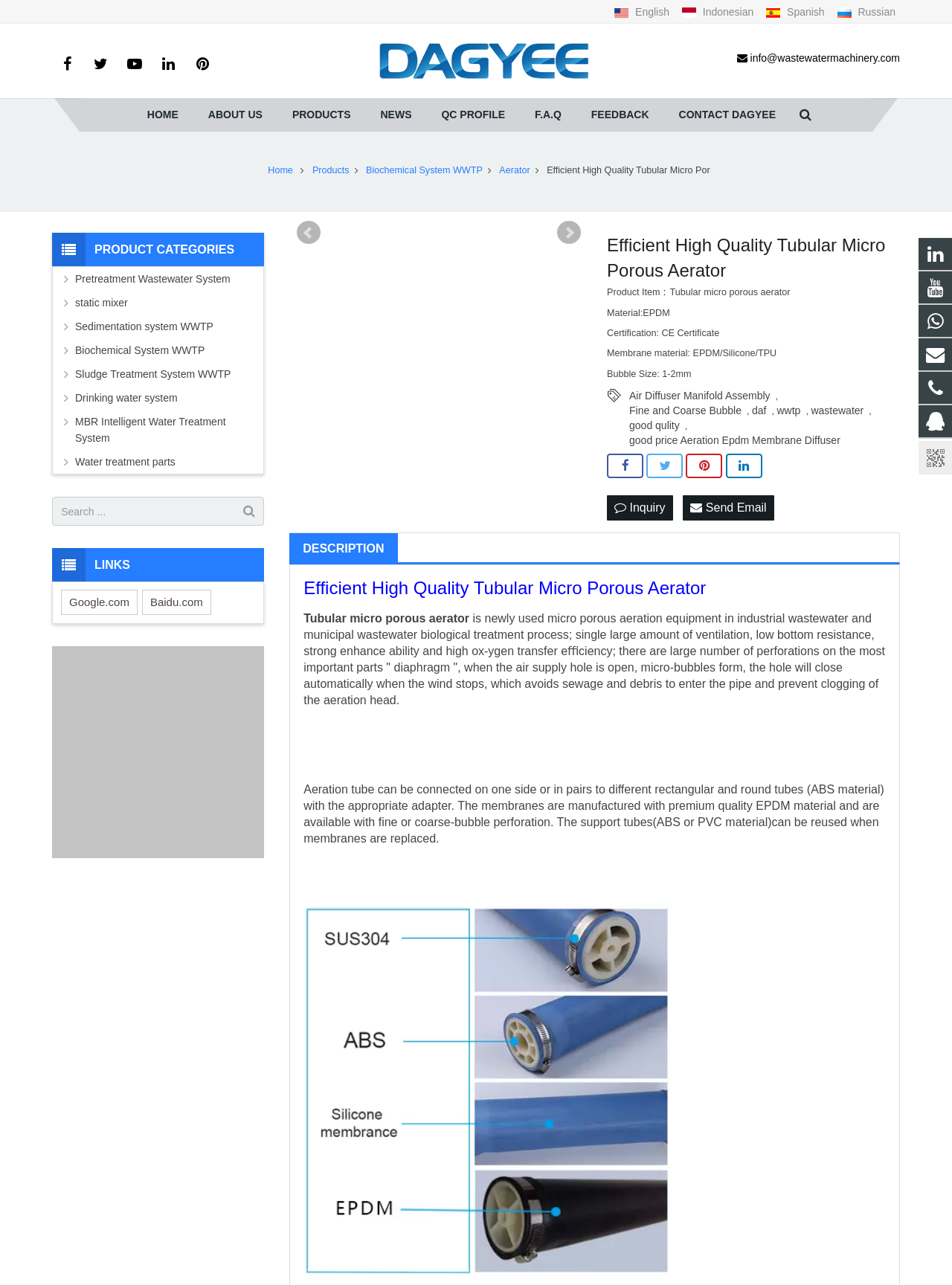Determine the bounding box coordinates of the area to click in order to meet this instruction: "Search for products".

[0.839, 0.078, 0.879, 0.101]